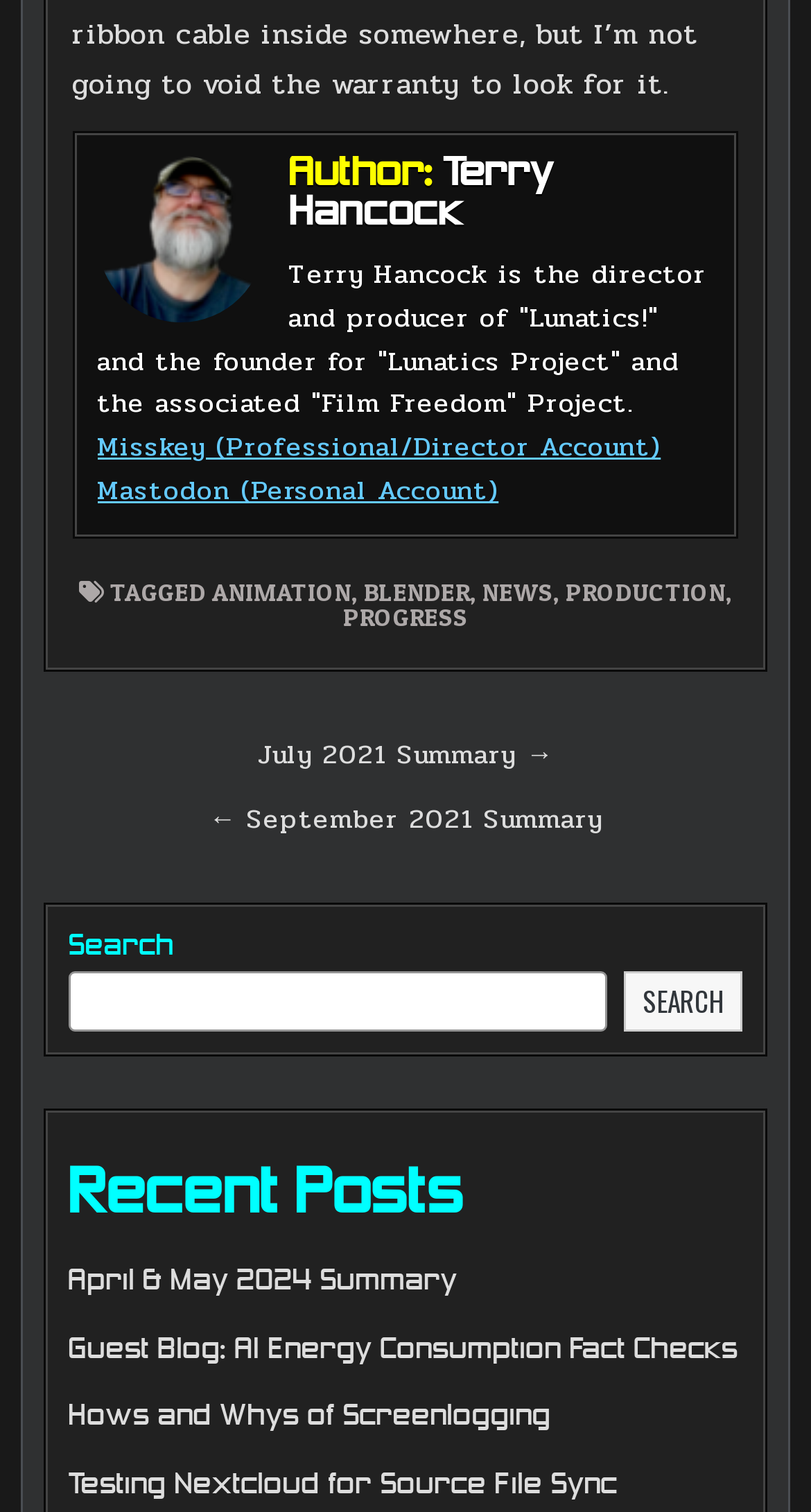Predict the bounding box coordinates of the area that should be clicked to accomplish the following instruction: "Check news". The bounding box coordinates should consist of four float numbers between 0 and 1, i.e., [left, top, right, bottom].

[0.595, 0.381, 0.682, 0.401]